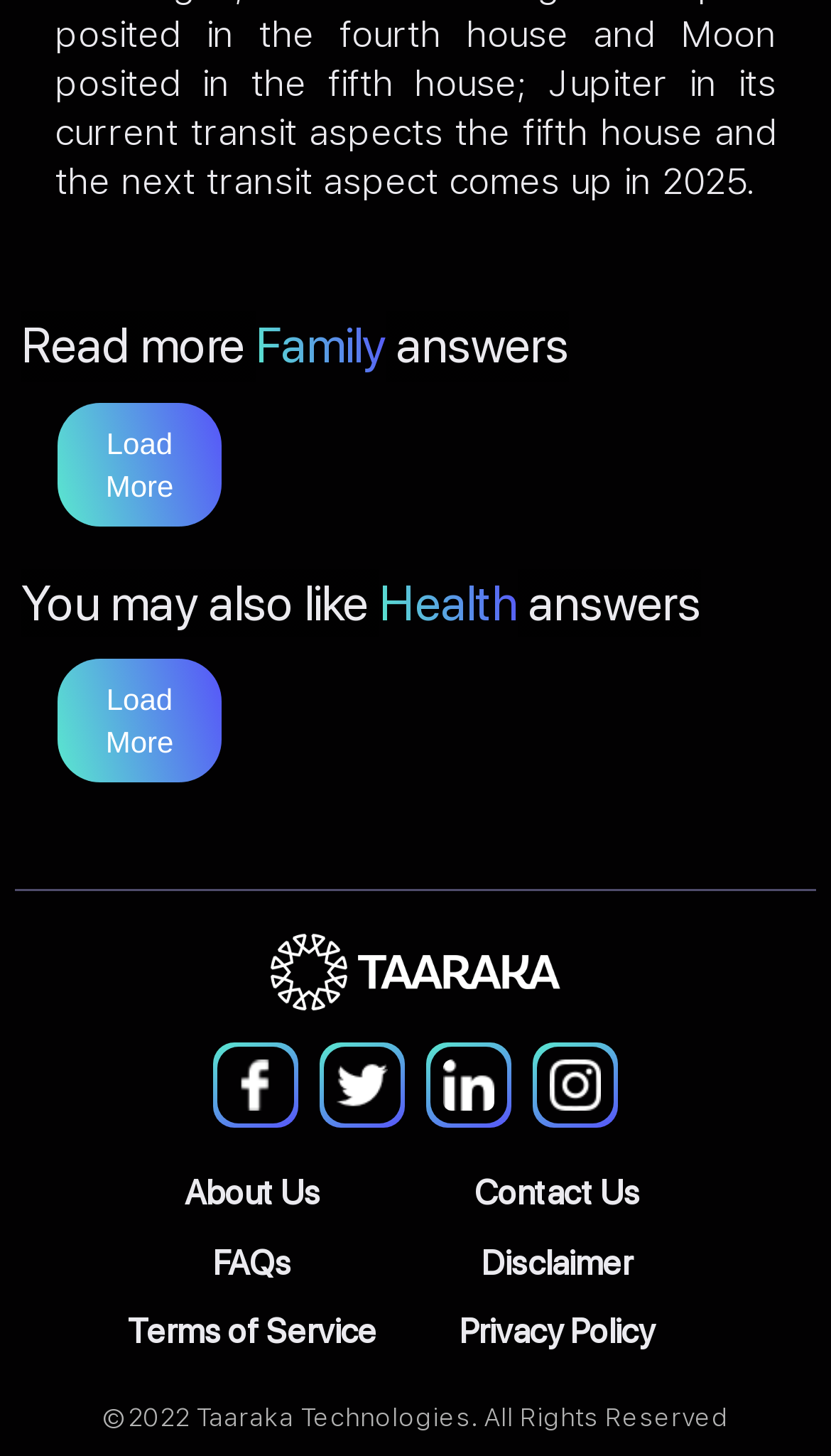Please reply to the following question using a single word or phrase: 
What is the name of the website?

Taaraka